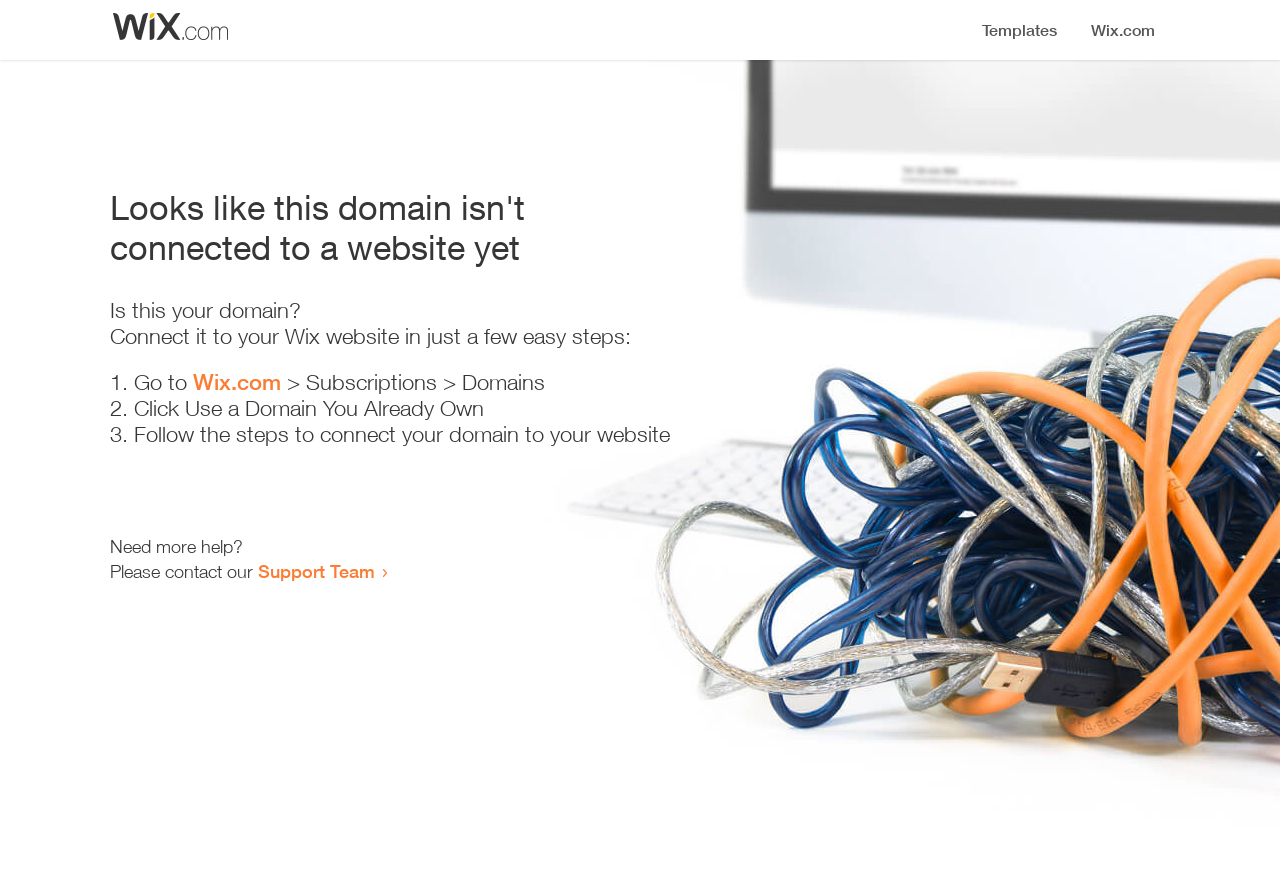Use a single word or phrase to answer the question:
Where to go to connect a domain to a website?

Wix.com